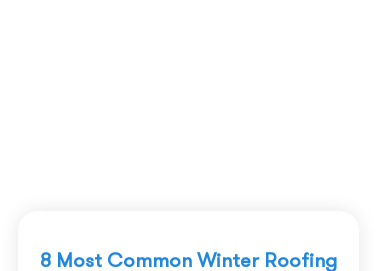Use a single word or phrase to answer the question:
What is the purpose of the image?

To convey the need for awareness